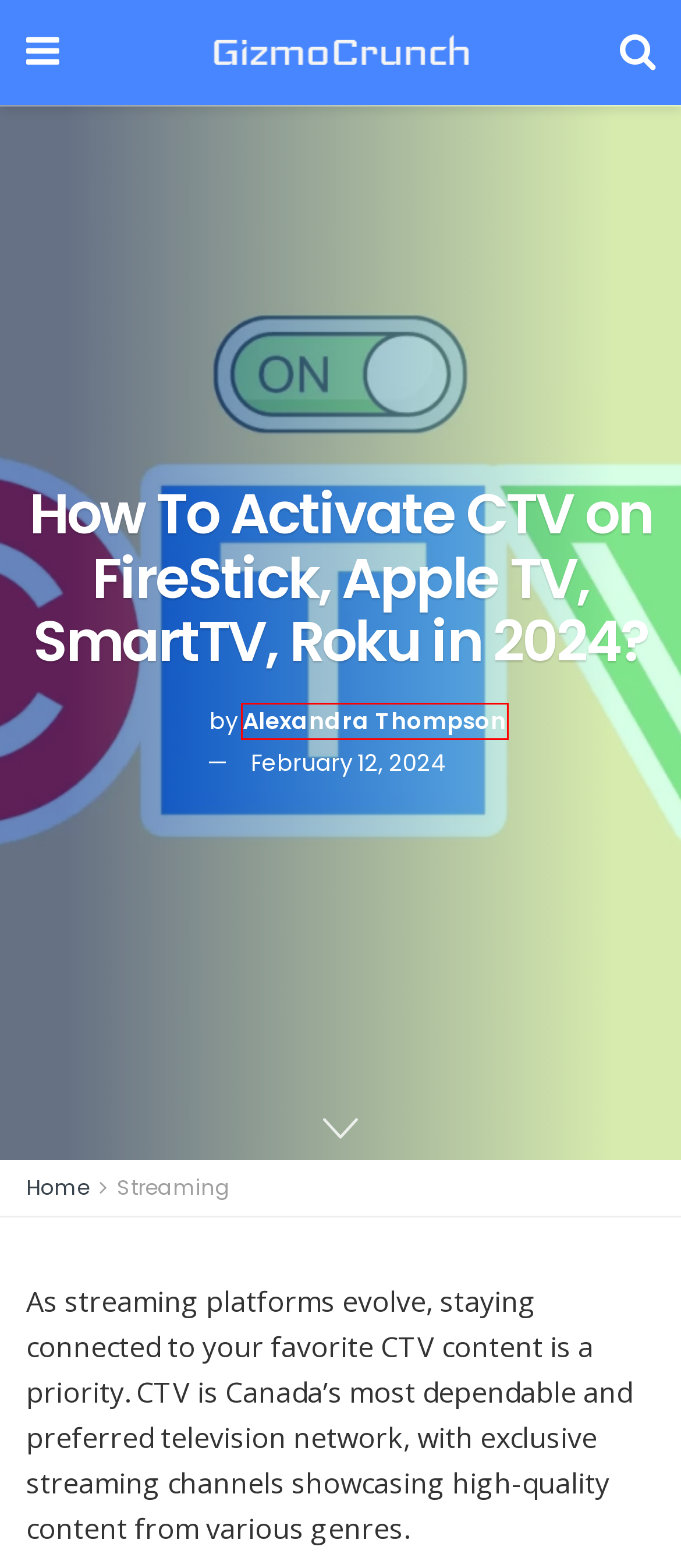Examine the screenshot of a webpage with a red bounding box around an element. Then, select the webpage description that best represents the new page after clicking the highlighted element. Here are the descriptions:
A. 16 Best MagnetDL Alternatives in 2024 [Updated List]
B. How to Install Xfinity Stream On Firestick 2023
C. 25 Goojara Alternatives To Watch Movies Online In 2024
D. Streaming Archives - GizmoCrunch
E. Alexandra Thompson, Author at GizmoCrunch
F. Alternatives Archives - GizmoCrunch
G. How to Activate Peacock TV Using Peacocktv.com TV/Samsung in 2024?
H. GizmoCrunch - Your Daily Byte of Tech Discovery

E